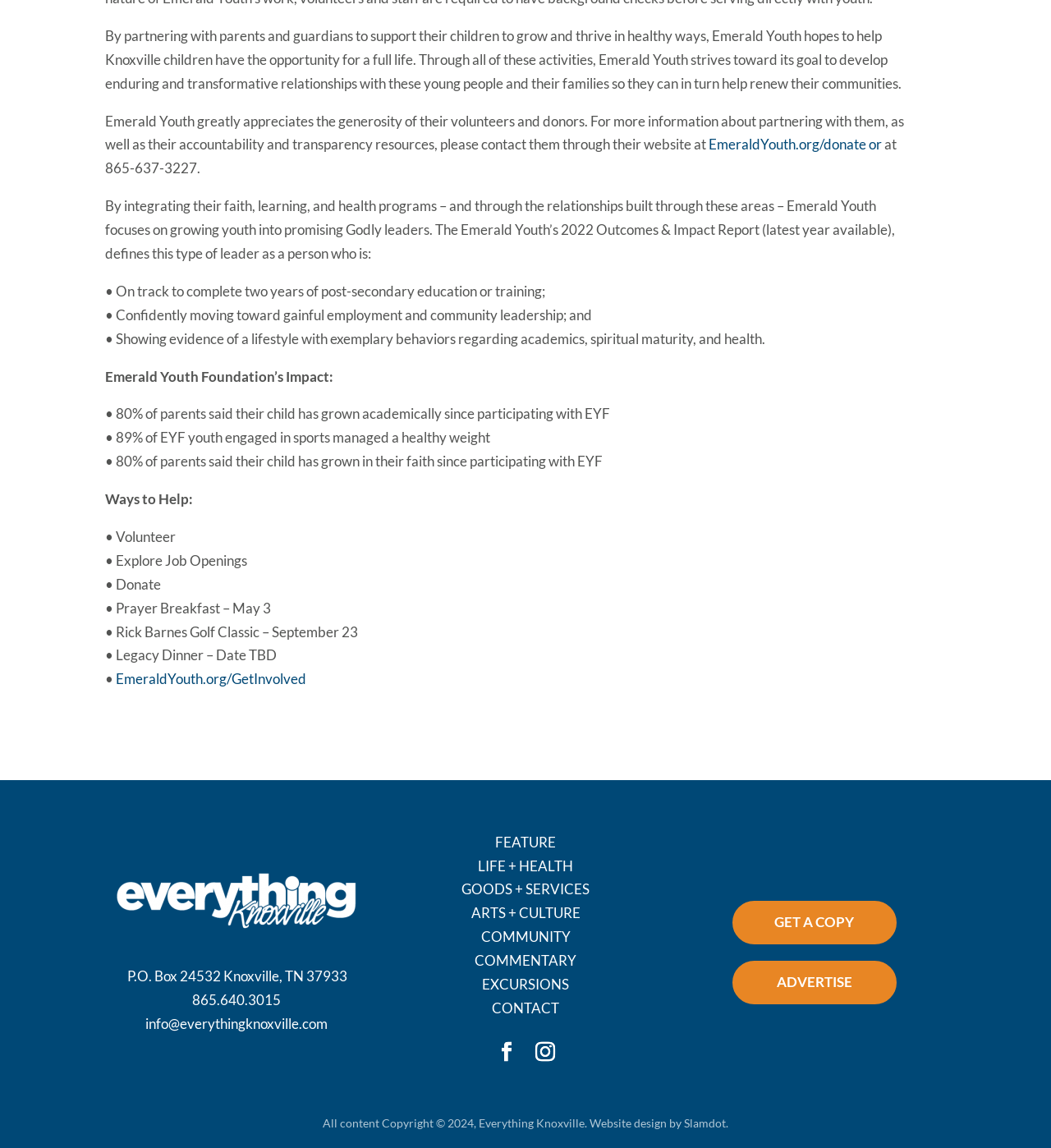Answer succinctly with a single word or phrase:
What is the name of the golf classic event?

Rick Barnes Golf Classic